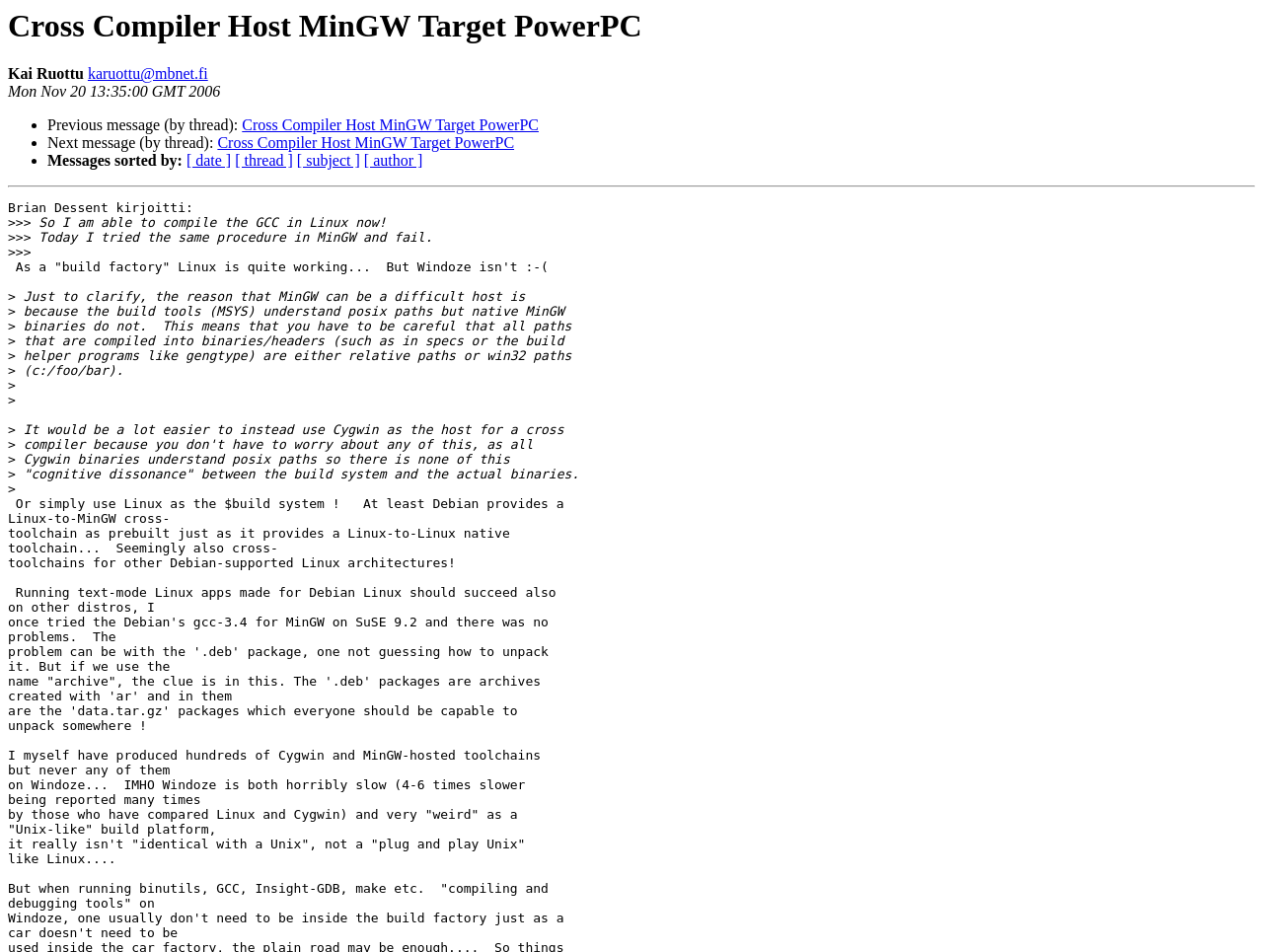What is the date of the message?
Examine the image and provide an in-depth answer to the question.

The date of the message can be found by looking at the text 'Mon Nov 20 13:35:00 GMT 2006' which is located near the top of the webpage, indicating the date and time the message was sent.